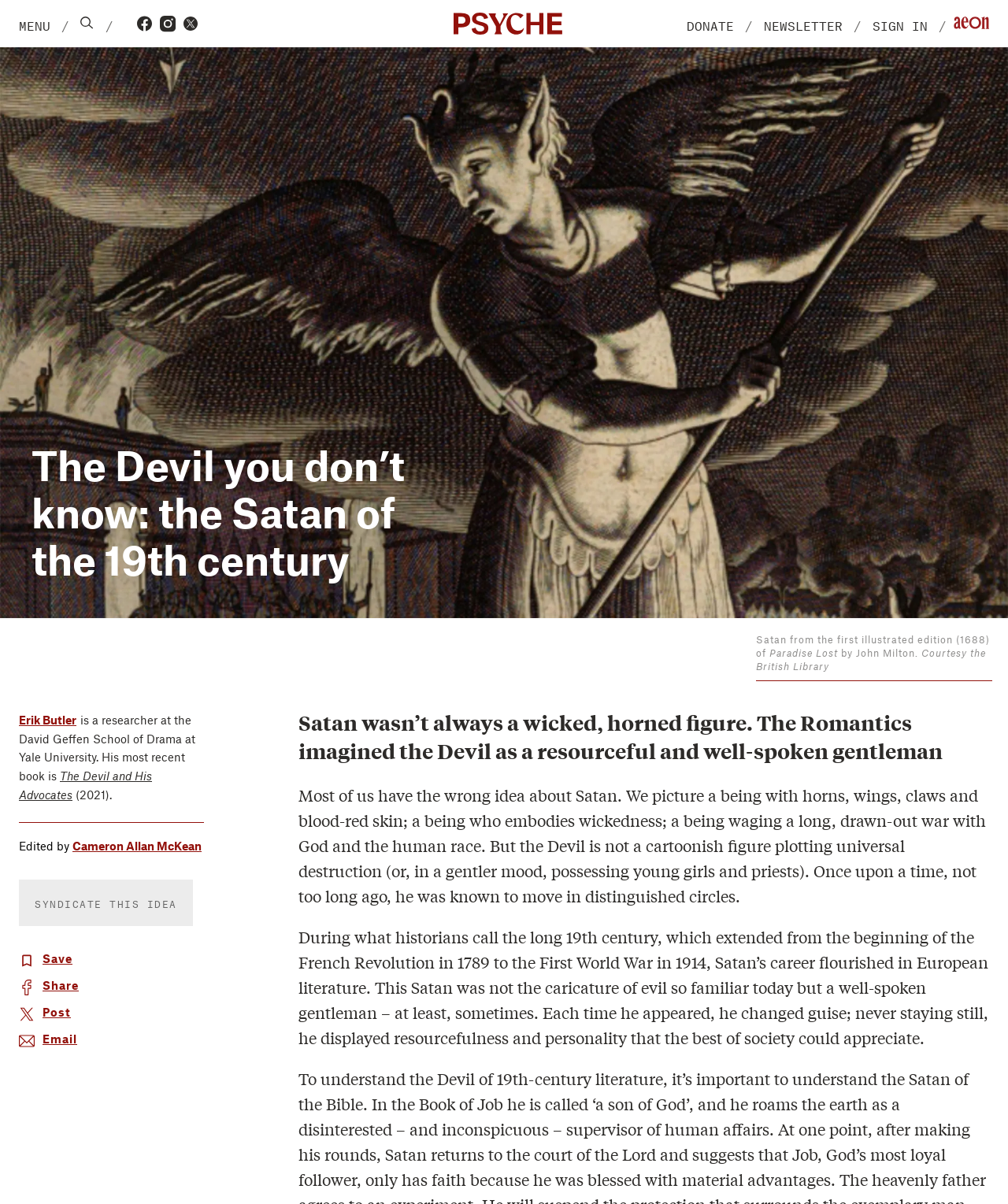What is the name of the publication?
We need a detailed and meticulous answer to the question.

I found the answer by looking at the top-left corner of the webpage, where the logo of the publication is located. The logo is accompanied by the text 'Psyche', which suggests that it is the name of the publication.